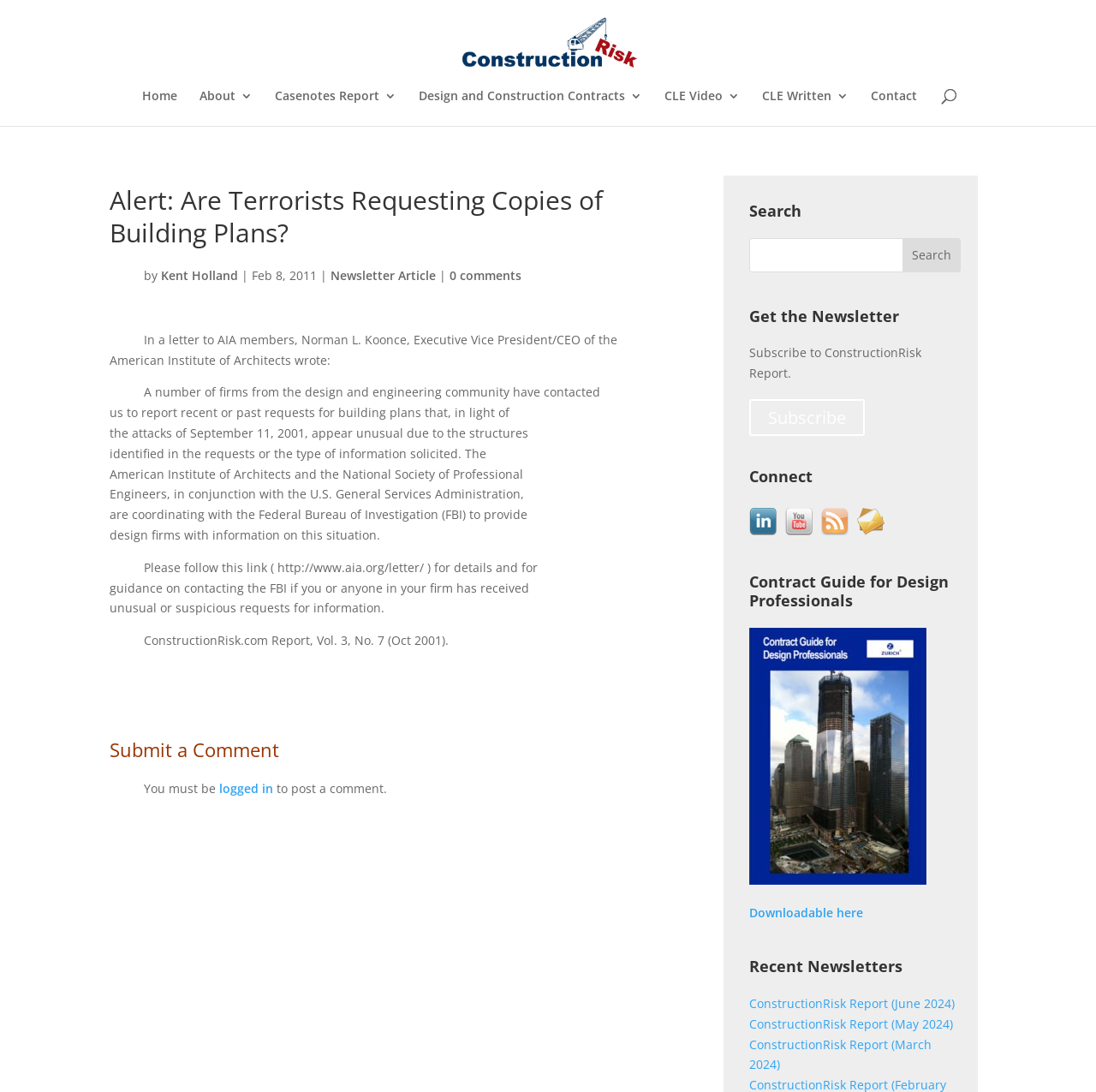Please find the bounding box coordinates of the element's region to be clicked to carry out this instruction: "Contact the author".

[0.794, 0.082, 0.836, 0.115]